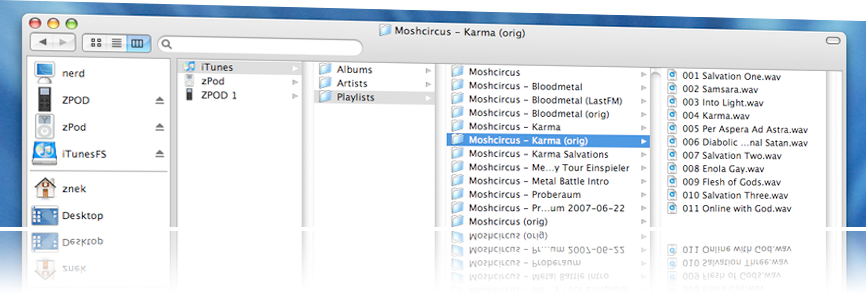Provide a thorough description of the image presented.

This image showcases a screenshot of a Finder window on a Mac, displaying the iTunes file system integration. The interface features a user-friendly layout with folders for music and playlists. Highlighted in the center is a playlist titled "Moshcircus – Karma (orig)," indicating its current selection. To the left, various folders and options such as "iTunes" and "zPod" are visible, along with the user’s desktop items, suggesting a well-organized workspace. The list on the right details several tracks from the album, reinforcing the integration of iTunes playlists directly accessible from Finder. This representation emphasizes the functionality of the iTunesFS project, demonstrating how it enhances user experience by allowing seamless access to music content directly within the Mac environment.